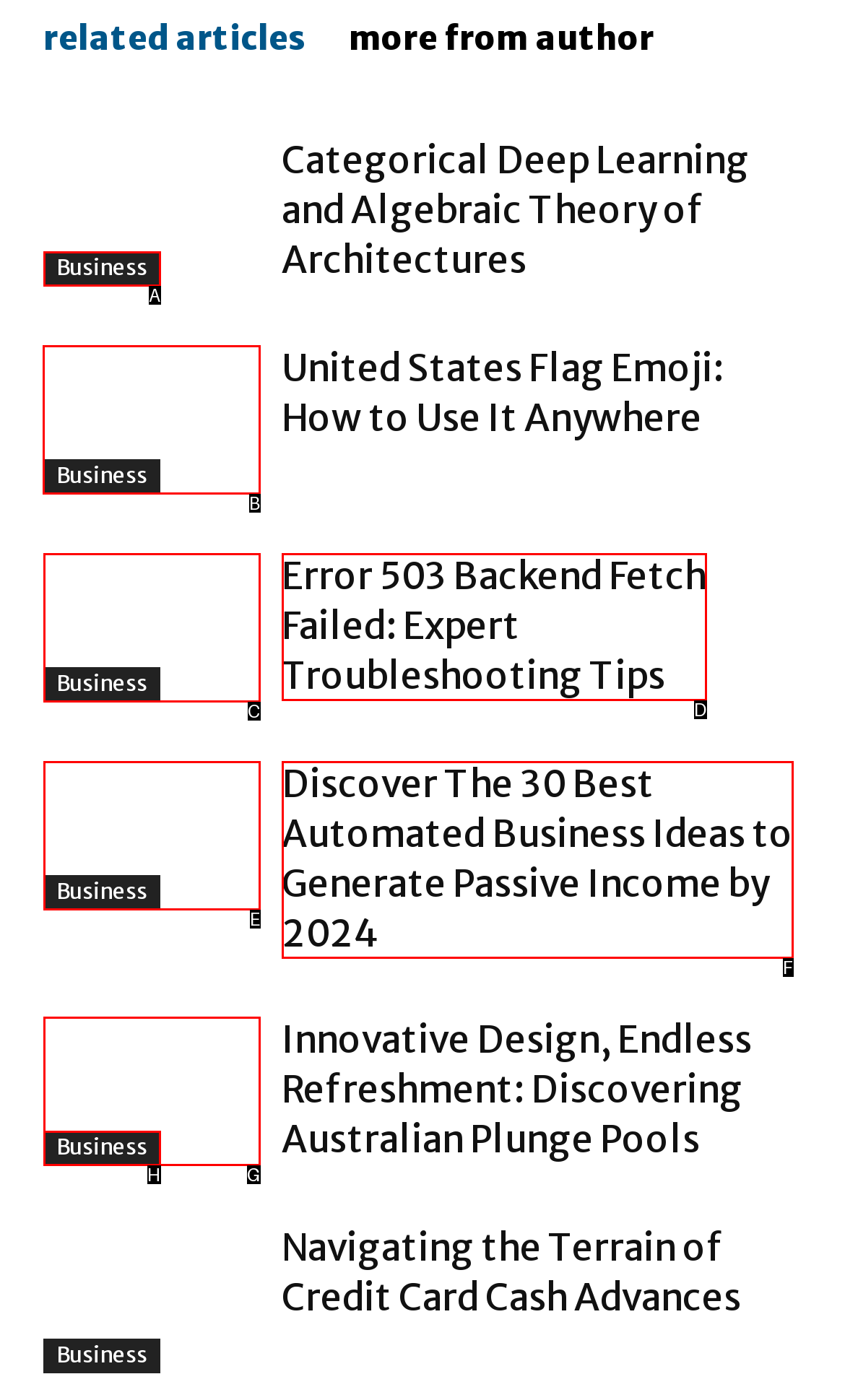Identify the correct option to click in order to complete this task: view the image 'United States Flag Emoji'
Answer with the letter of the chosen option directly.

B